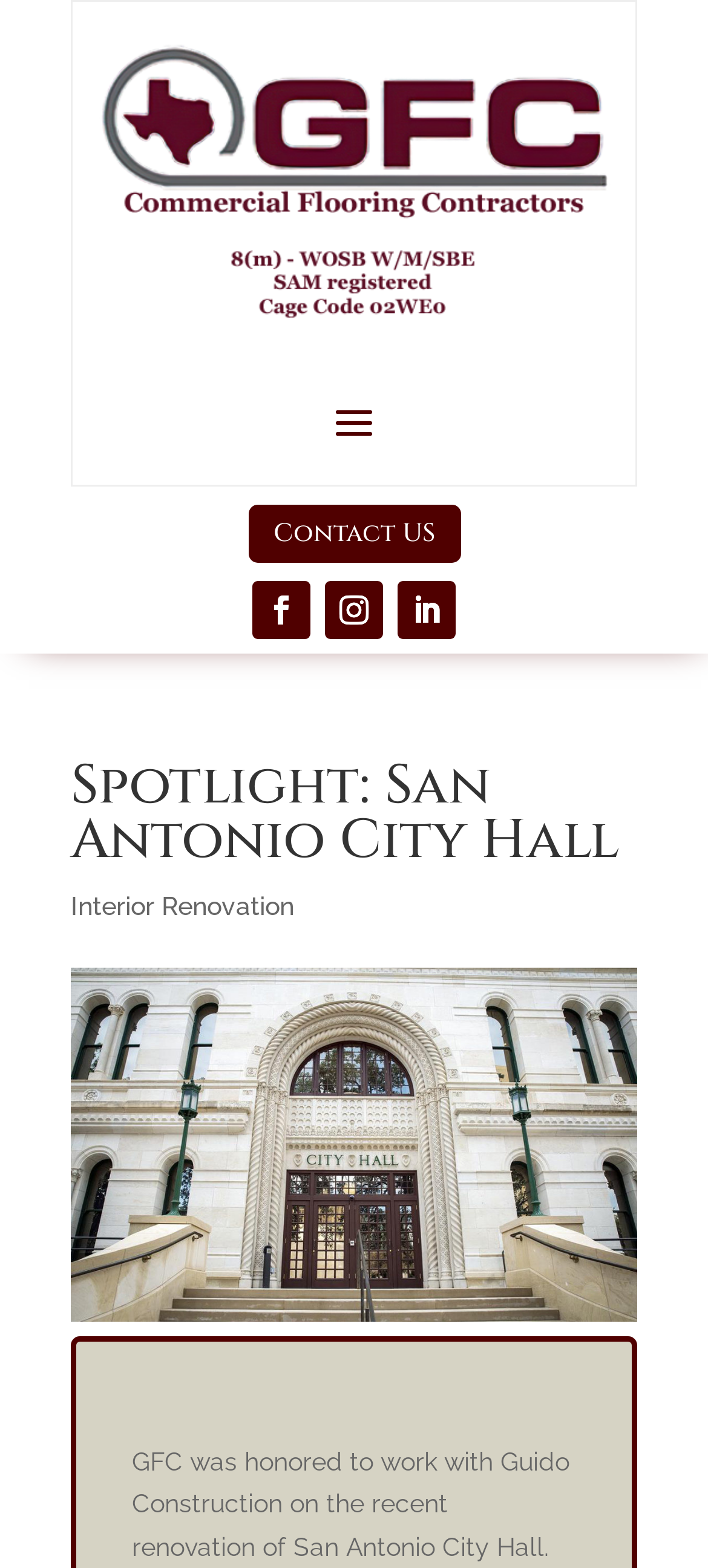What is the type of image shown?
Please use the image to provide a one-word or short phrase answer.

Carpet installation